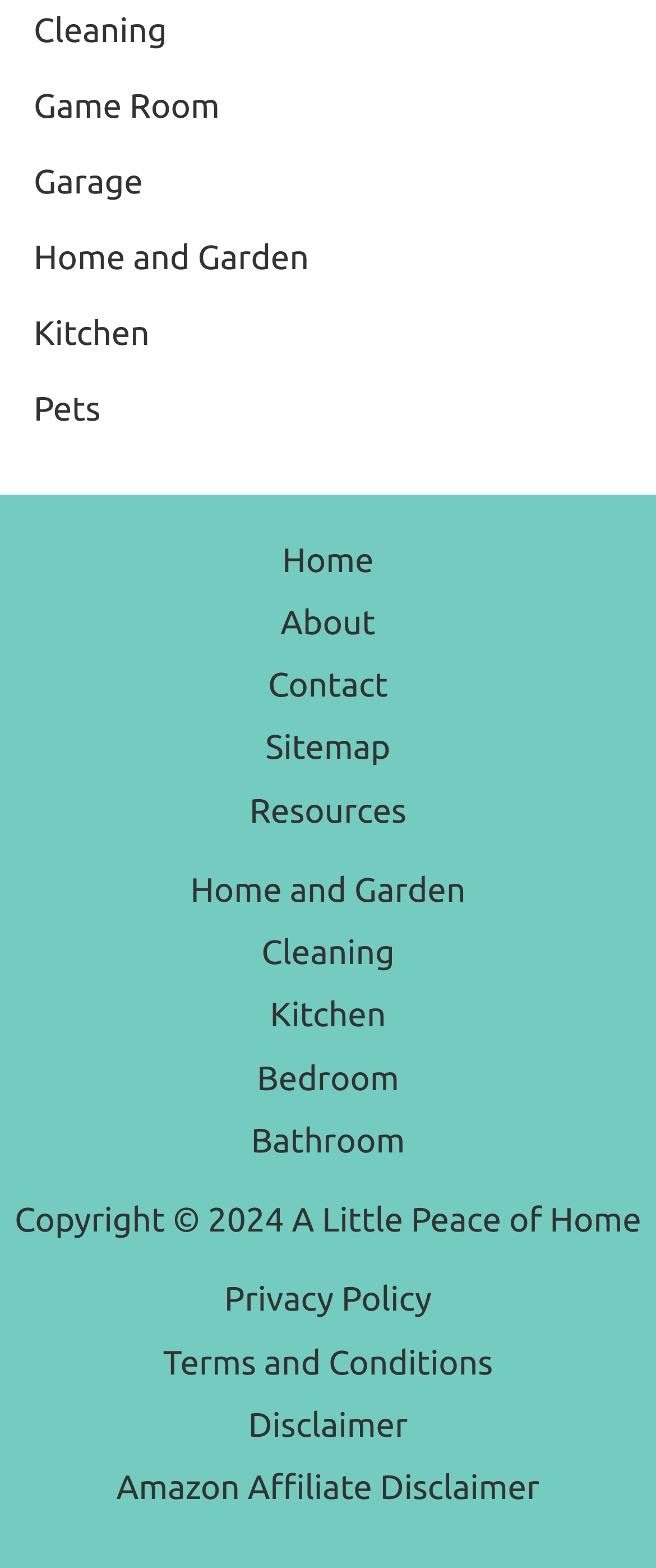Give a one-word or one-phrase response to the question:
What is the copyright year of the website?

2024